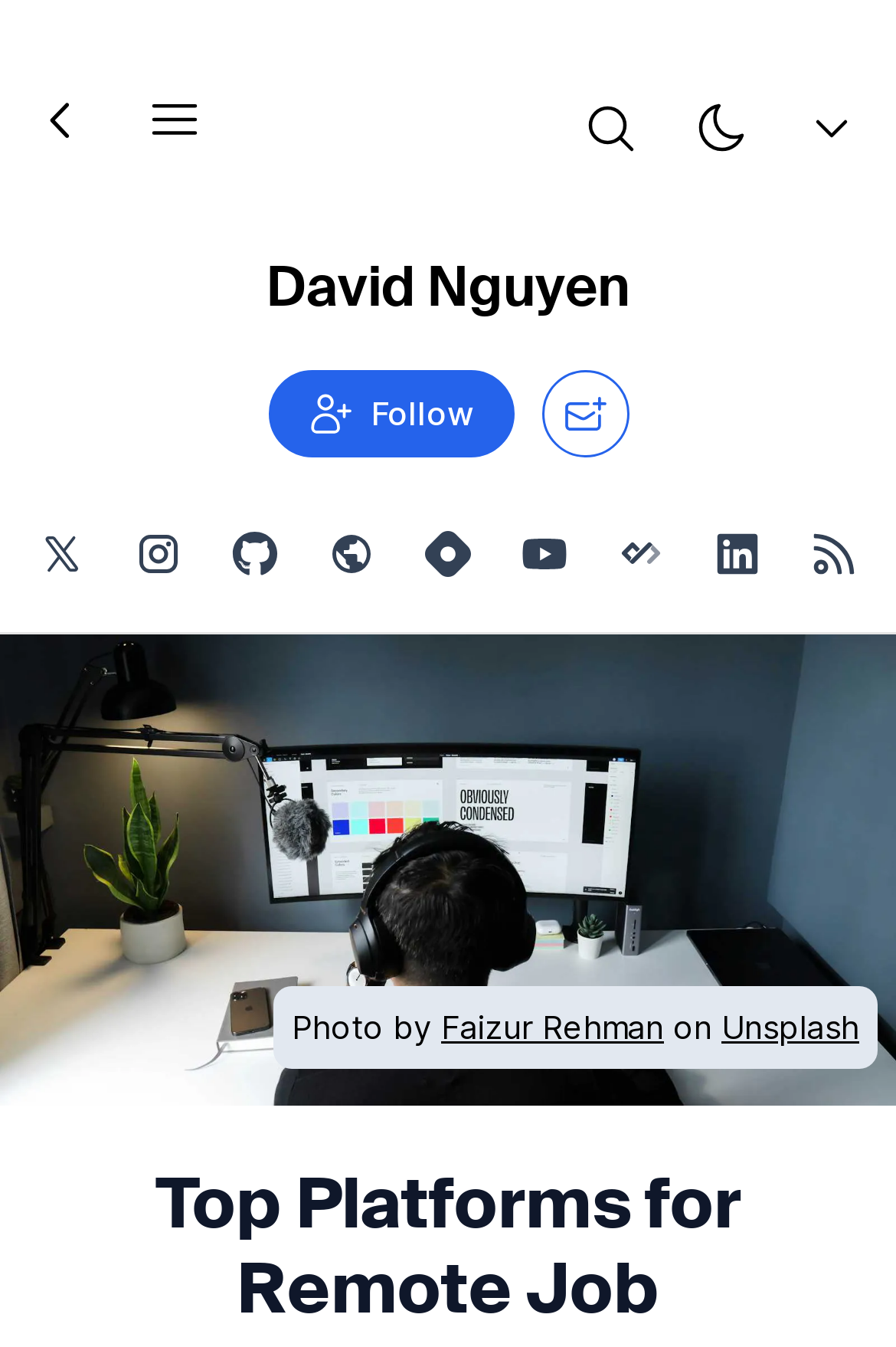Using the provided description: "David Nguyen", find the bounding box coordinates of the corresponding UI element. The output should be four float numbers between 0 and 1, in the format [left, top, right, bottom].

[0.297, 0.184, 0.703, 0.241]